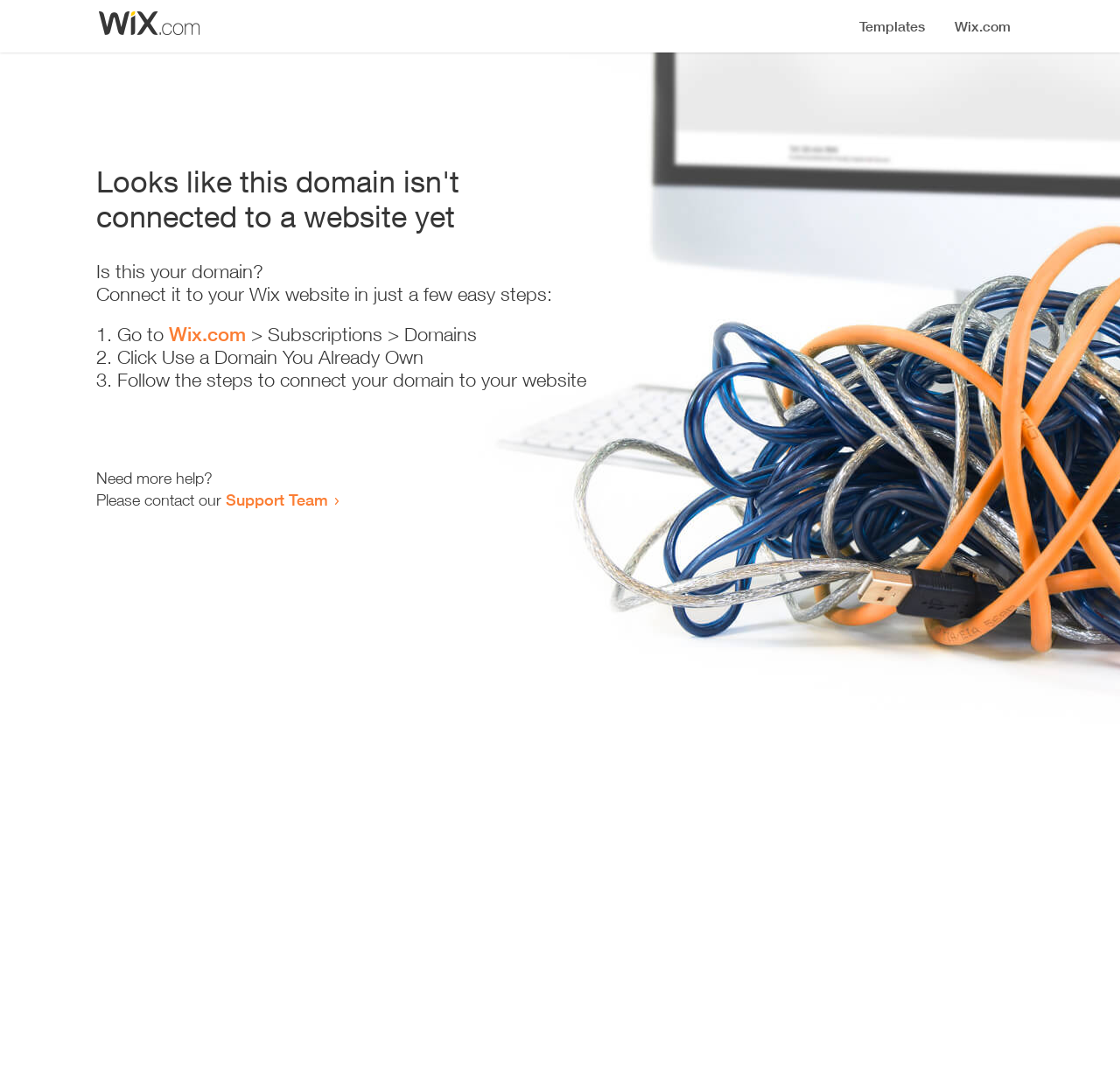What is the first step to connect the domain?
Please give a detailed and elaborate answer to the question.

The webpage lists the first step as 'Go to Wix.com', which is a link provided in the text, followed by the path 'Subscriptions > Domains'.